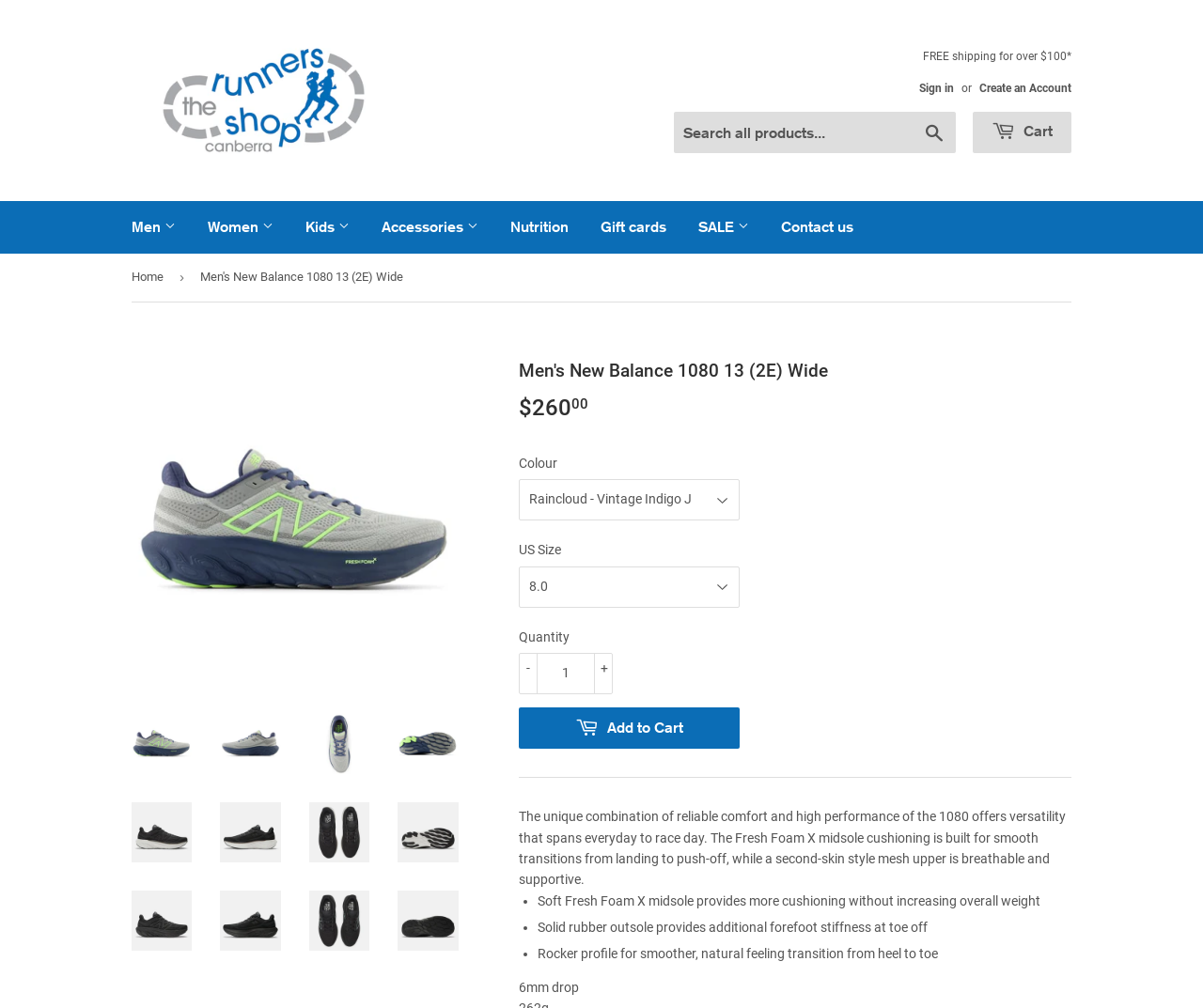Predict the bounding box coordinates of the area that should be clicked to accomplish the following instruction: "Search all products". The bounding box coordinates should consist of four float numbers between 0 and 1, i.e., [left, top, right, bottom].

[0.56, 0.111, 0.795, 0.152]